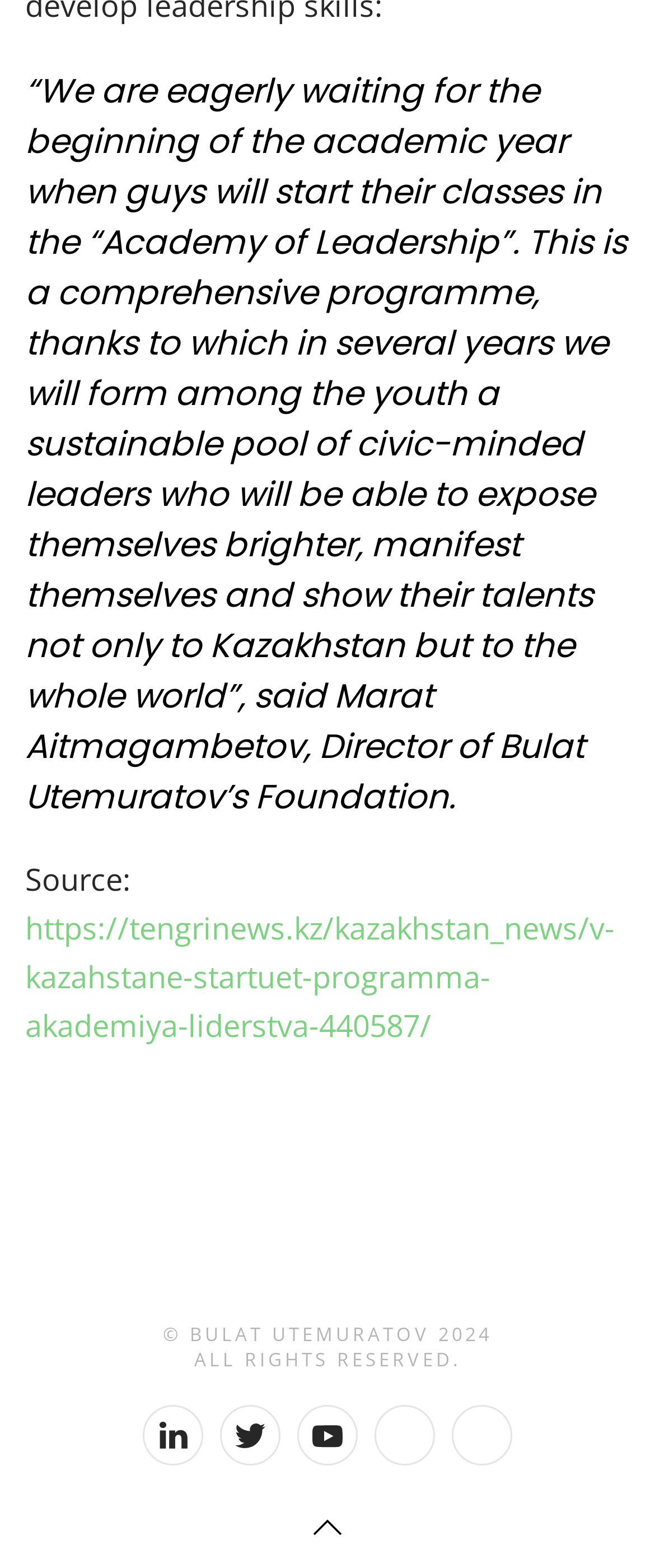Identify the bounding box coordinates for the UI element described as: "aria-label="Back to top"".

[0.464, 0.963, 0.536, 0.984]